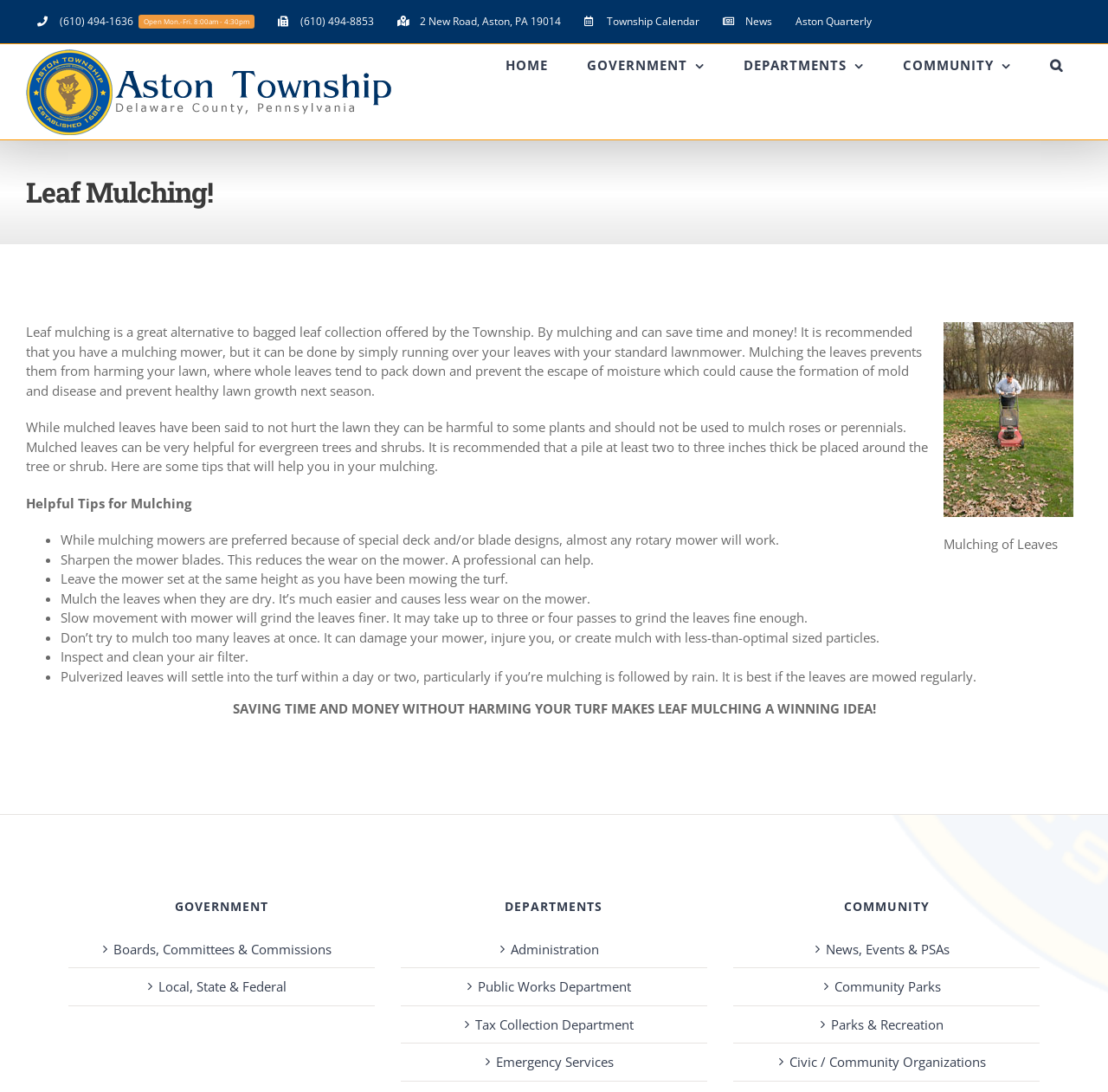Give a detailed account of the webpage's layout and content.

The webpage is about leaf mulching, a service offered by the Aston Township. At the top, there is a navigation menu with links to the township's website, phone numbers, and address. Below this, there is a logo of the Aston Township Website.

The main content of the page is divided into two sections. On the left, there is a page title bar with a heading "Leaf Mulching!" in a prominent font. On the right, there is a link to a webpage, accompanied by an image.

The main section of the page provides information about leaf mulching, its benefits, and tips for doing it effectively. The text is divided into paragraphs, with headings and bullet points. The content explains how leaf mulching can save time and money, and provides instructions on how to do it, including the recommended mower settings and tips for grinding leaves finely.

Below this section, there are three columns of links, each with a heading: "GOVERNMENT", "DEPARTMENTS", and "COMMUNITY". These links provide access to various township services, departments, and community resources.

Throughout the page, there are no prominent images, except for the township logo and a small image accompanying a link on the right side of the page. The overall layout is clean, with clear headings and concise text, making it easy to navigate and read.